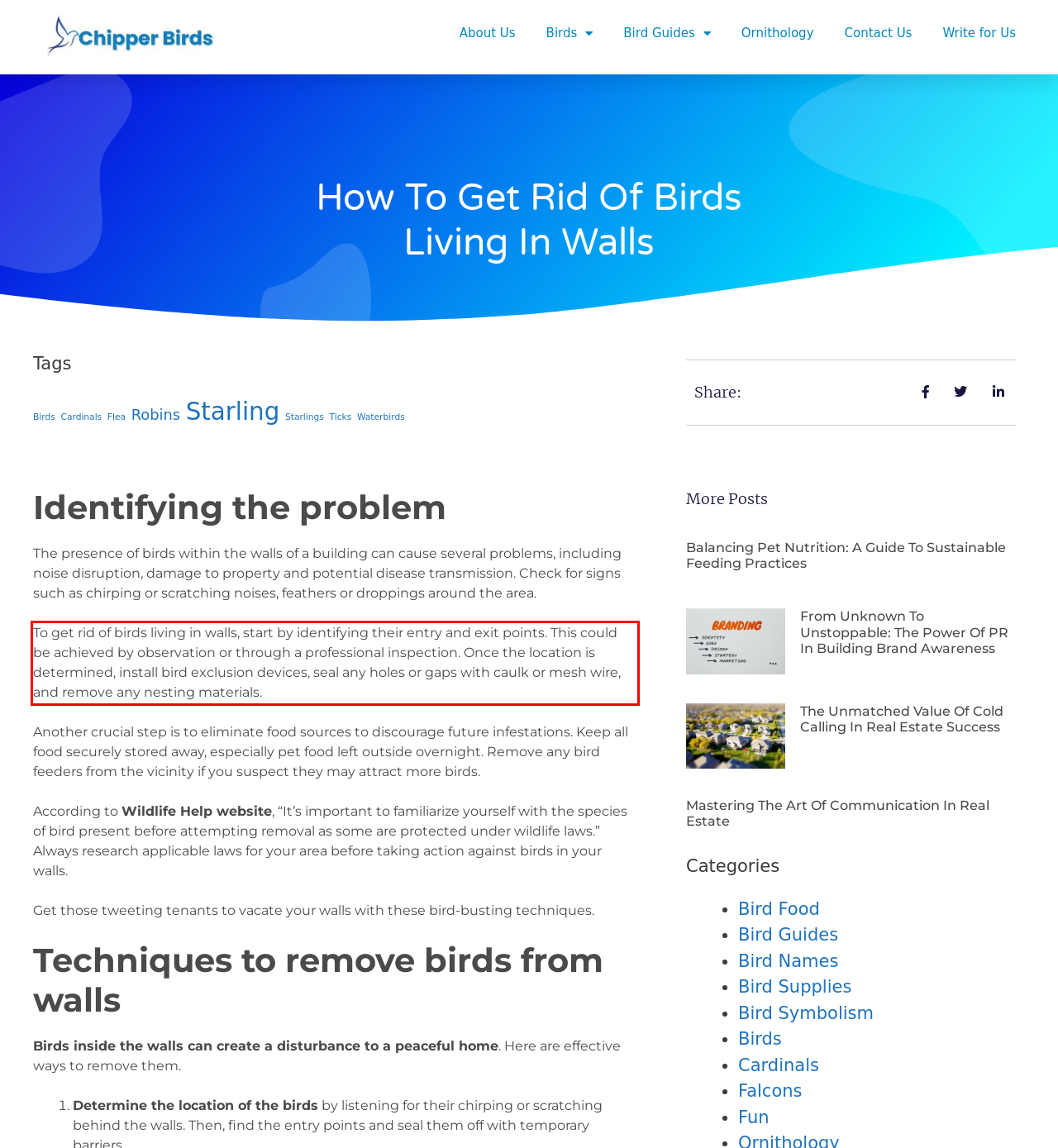Please perform OCR on the text content within the red bounding box that is highlighted in the provided webpage screenshot.

To get rid of birds living in walls, start by identifying their entry and exit points. This could be achieved by observation or through a professional inspection. Once the location is determined, install bird exclusion devices, seal any holes or gaps with caulk or mesh wire, and remove any nesting materials.